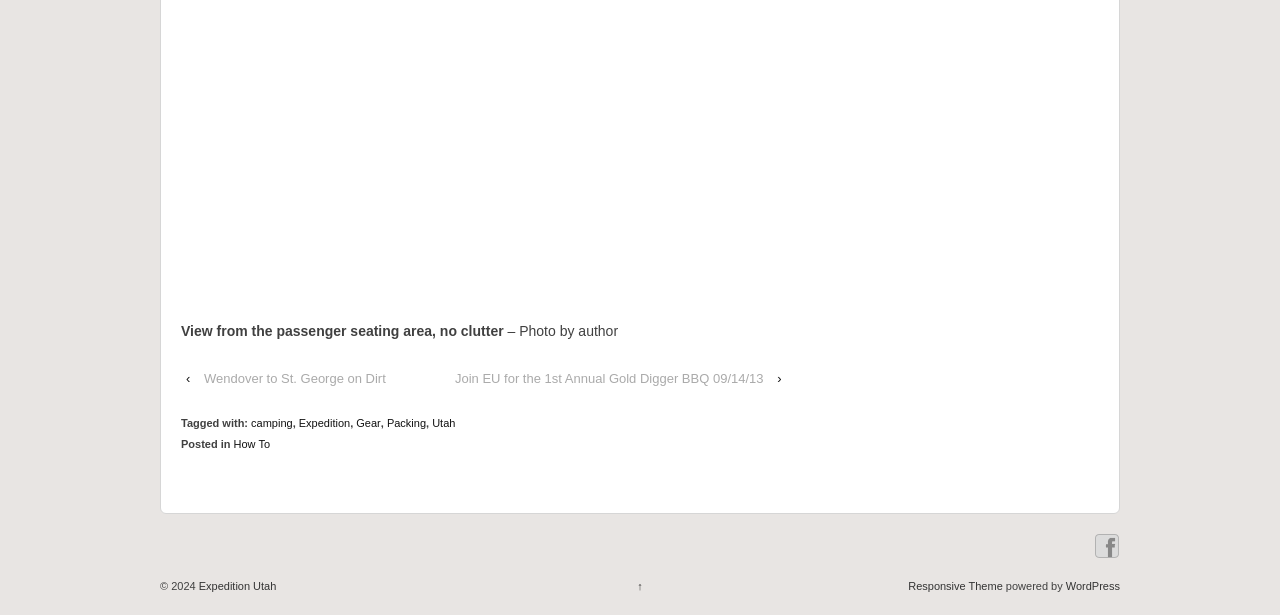What is the name of the blogging platform used?
Based on the visual, give a brief answer using one word or a short phrase.

WordPress